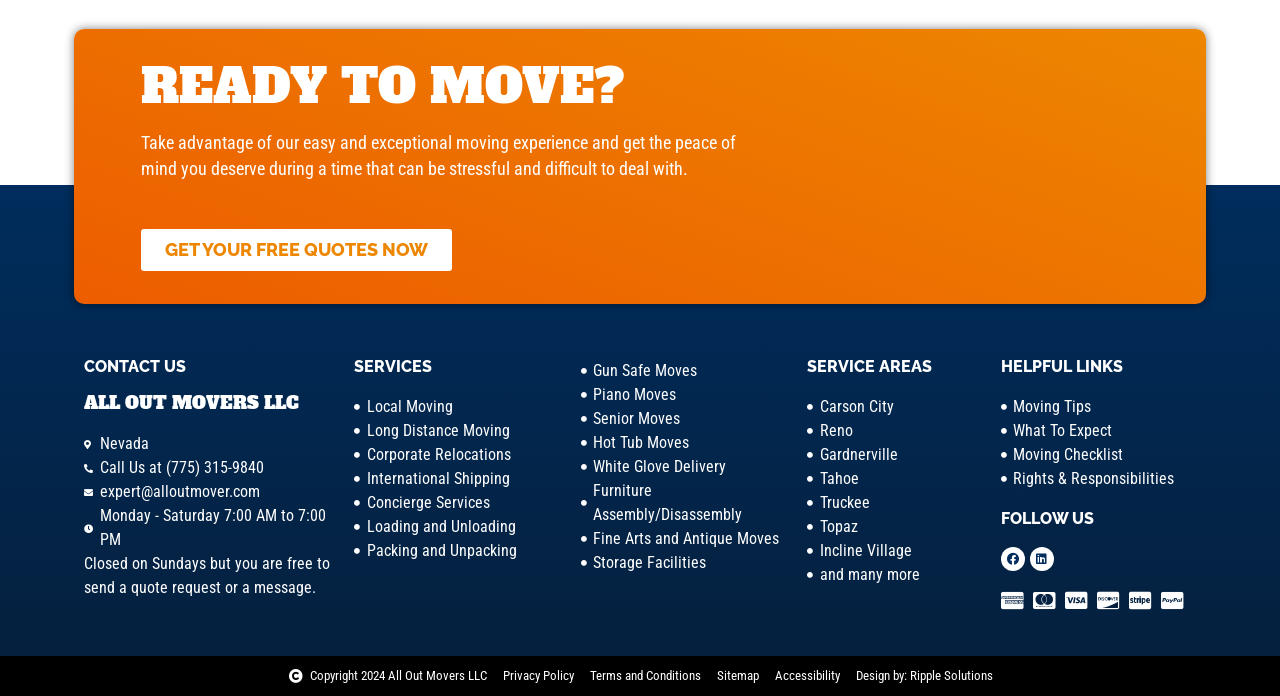Answer the question below in one word or phrase:
What is the phone number to call?

(775) 315-9840